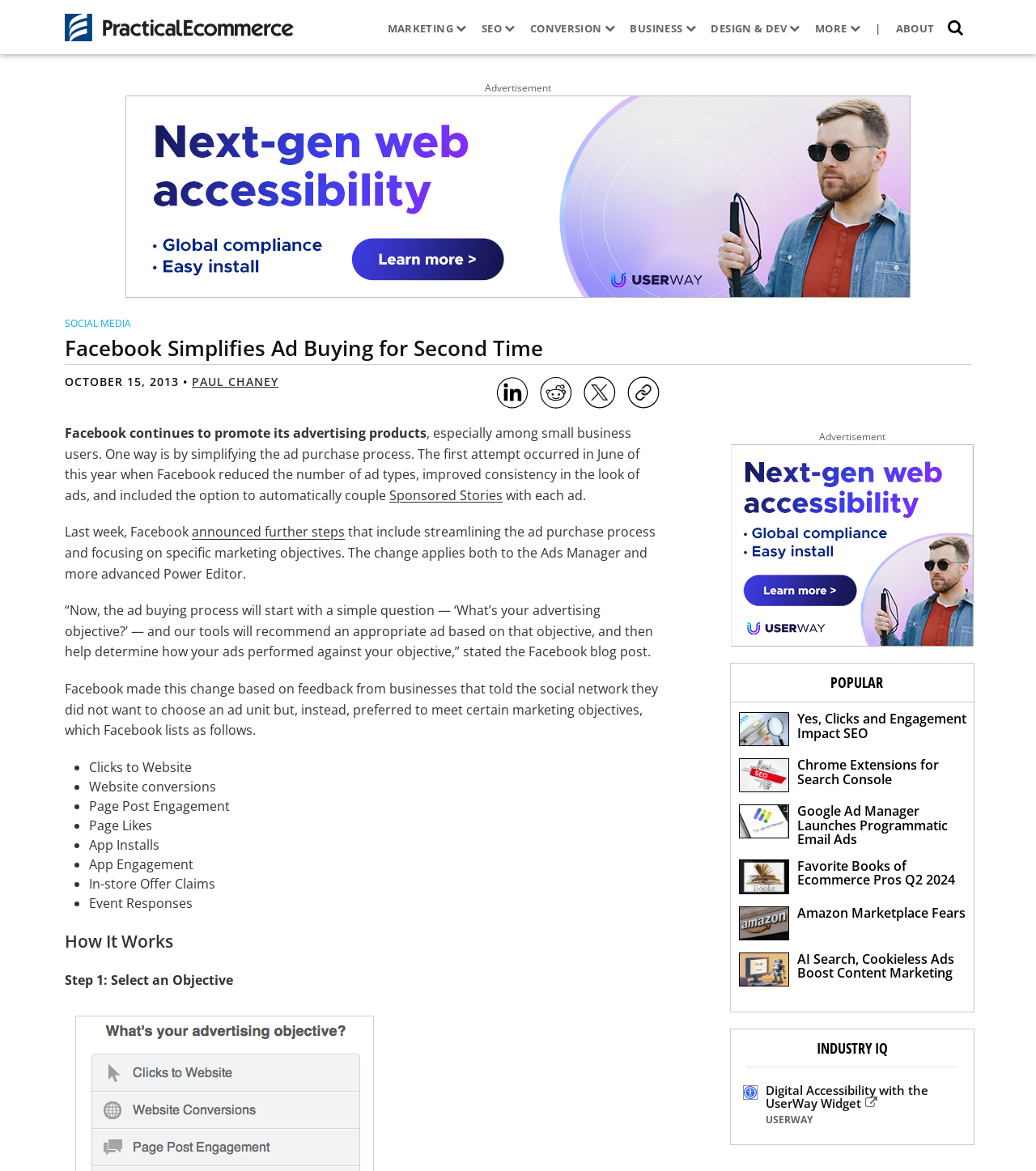Provide a one-word or one-phrase answer to the question:
What is the name of the accessibility tool mentioned at the bottom of the webpage?

UserWay